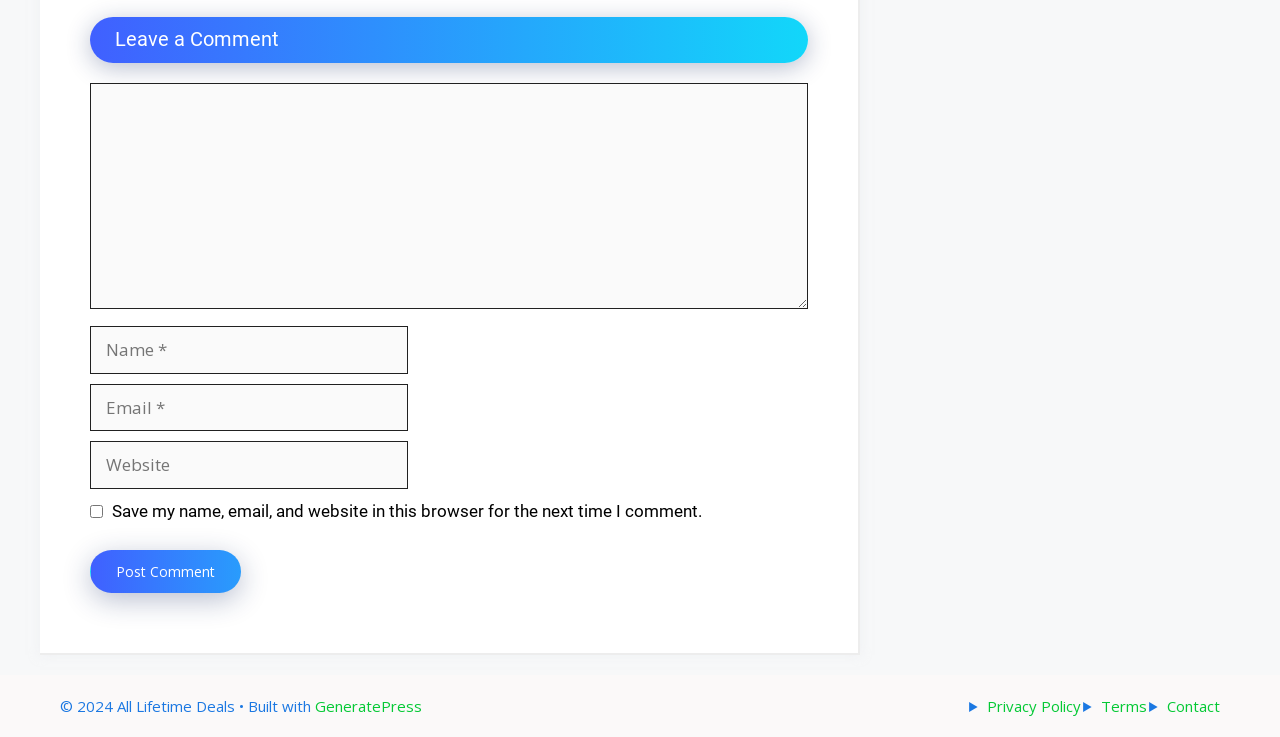Please respond to the question with a concise word or phrase:
What is the checkbox below the 'Website' textbox for?

Save comment info